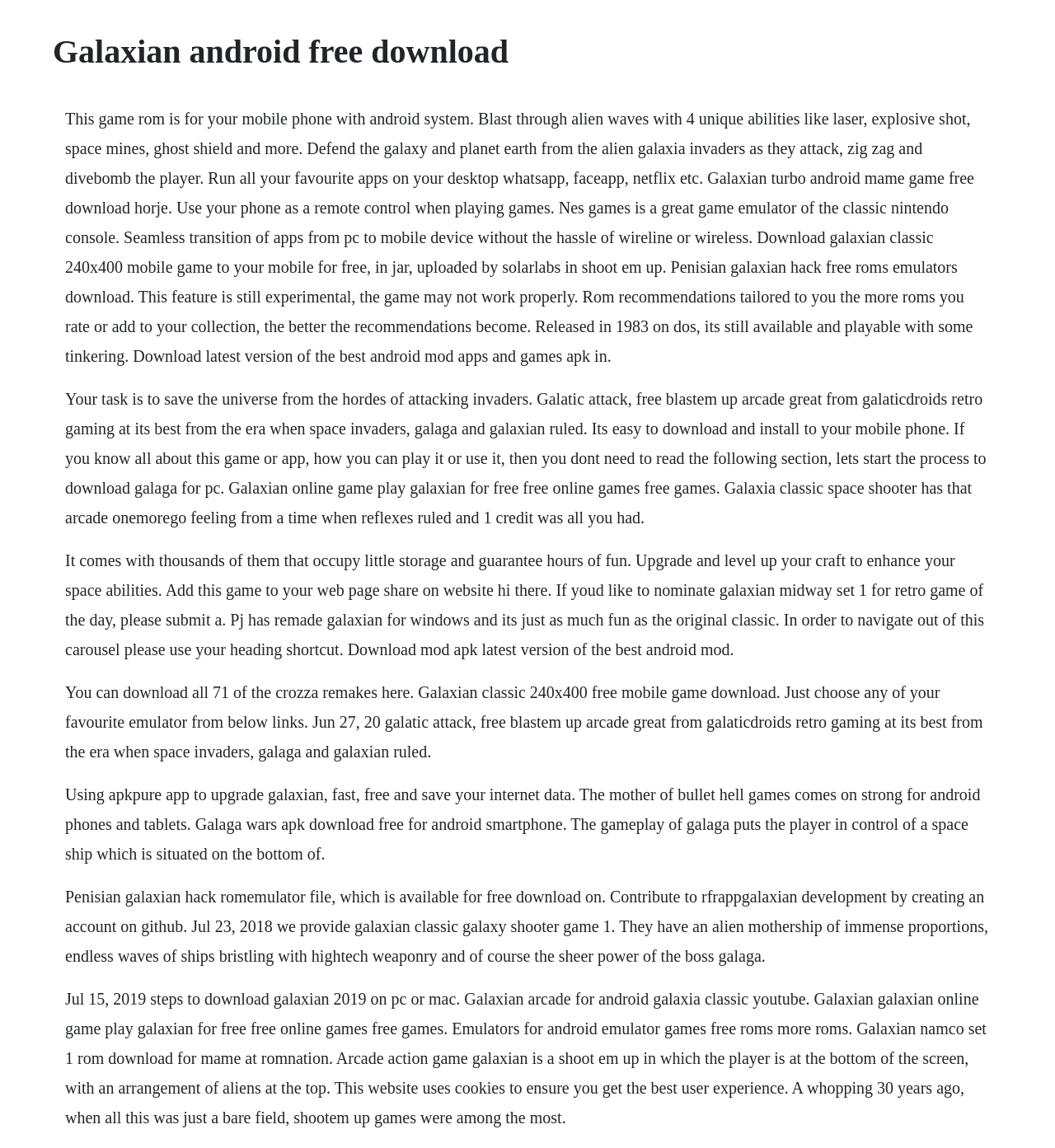Refer to the image and provide an in-depth answer to the question:
Is Galaxian a classic game?

The webpage describes Galaxian as a 'classic' game, and mentions that it was released in 1983, suggesting that it is an older game that has been around for a while.